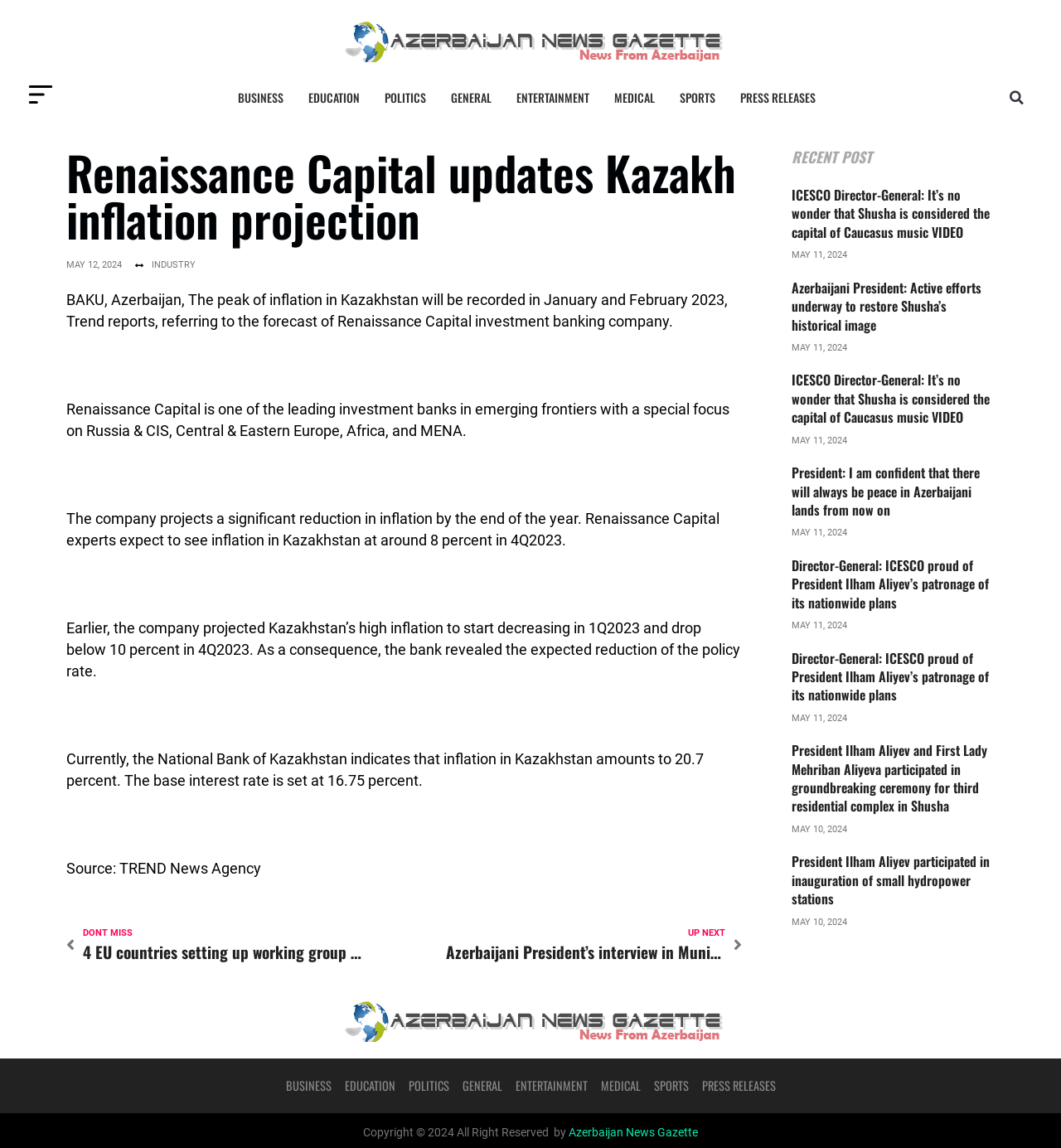Describe every aspect of the webpage in a detailed manner.

The webpage is an online news portal, specifically the Azerbaijan News Gazette. At the top, there is a heading that reads "Renaissance Capital updates Kazakh inflation projection" with a date "MAY 12, 2024" below it. 

To the left of the heading, there are two links, one with an image and another without an image. Below these links, there is a row of eight links categorized by topics such as BUSINESS, EDUCATION, POLITICS, and more. 

On the right side of the page, there is a search bar with a button labeled "Search". 

The main content of the page is an article about Renaissance Capital's updated projection of inflation in Kazakhstan. The article is divided into several paragraphs, with the first paragraph providing an overview of the forecast. 

Below the article, there are links to related news articles, each with a heading and a date. These links are arranged in a grid-like structure, with four columns and multiple rows. Each link has a heading and a date, and they appear to be news articles from the same portal. 

At the bottom of the page, there are more links categorized by topics, similar to the ones at the top. Finally, there is a copyright notice that reads "Copyright © 2024 All Right Reserved by Azerbaijan News Gazette".